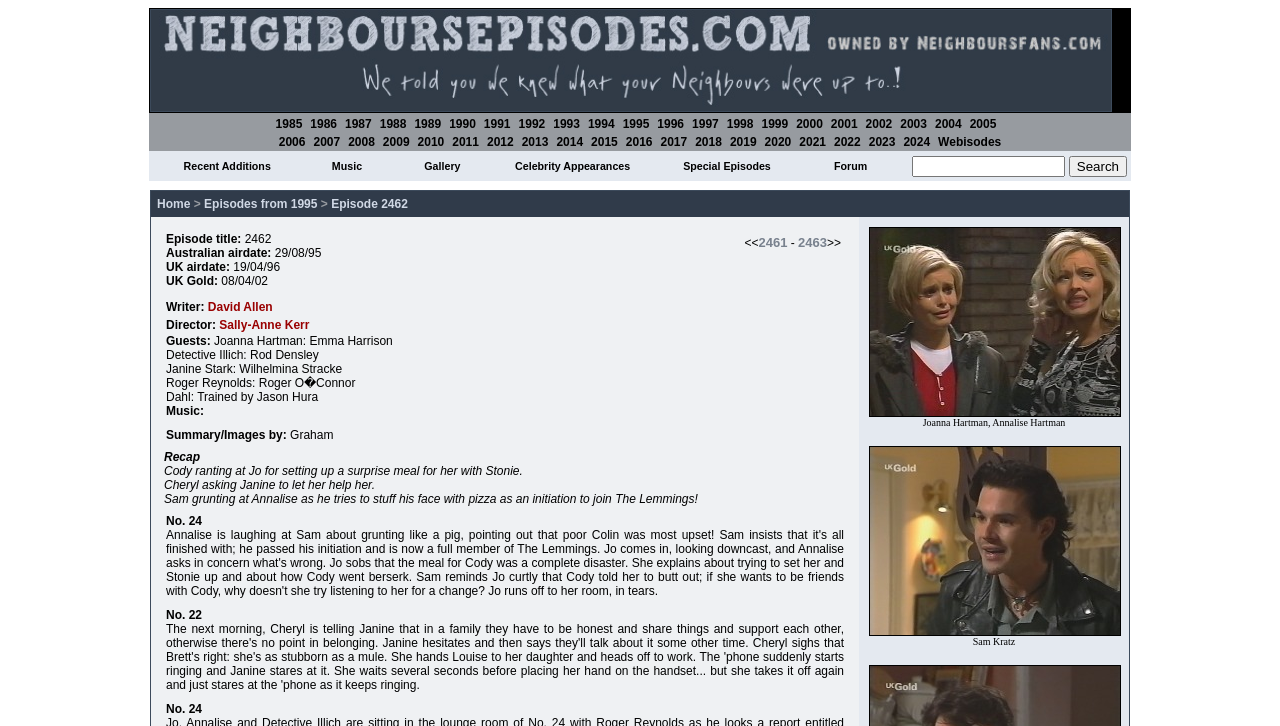Specify the bounding box coordinates of the element's region that should be clicked to achieve the following instruction: "Search for something". The bounding box coordinates consist of four float numbers between 0 and 1, in the format [left, top, right, bottom].

[0.712, 0.215, 0.832, 0.244]